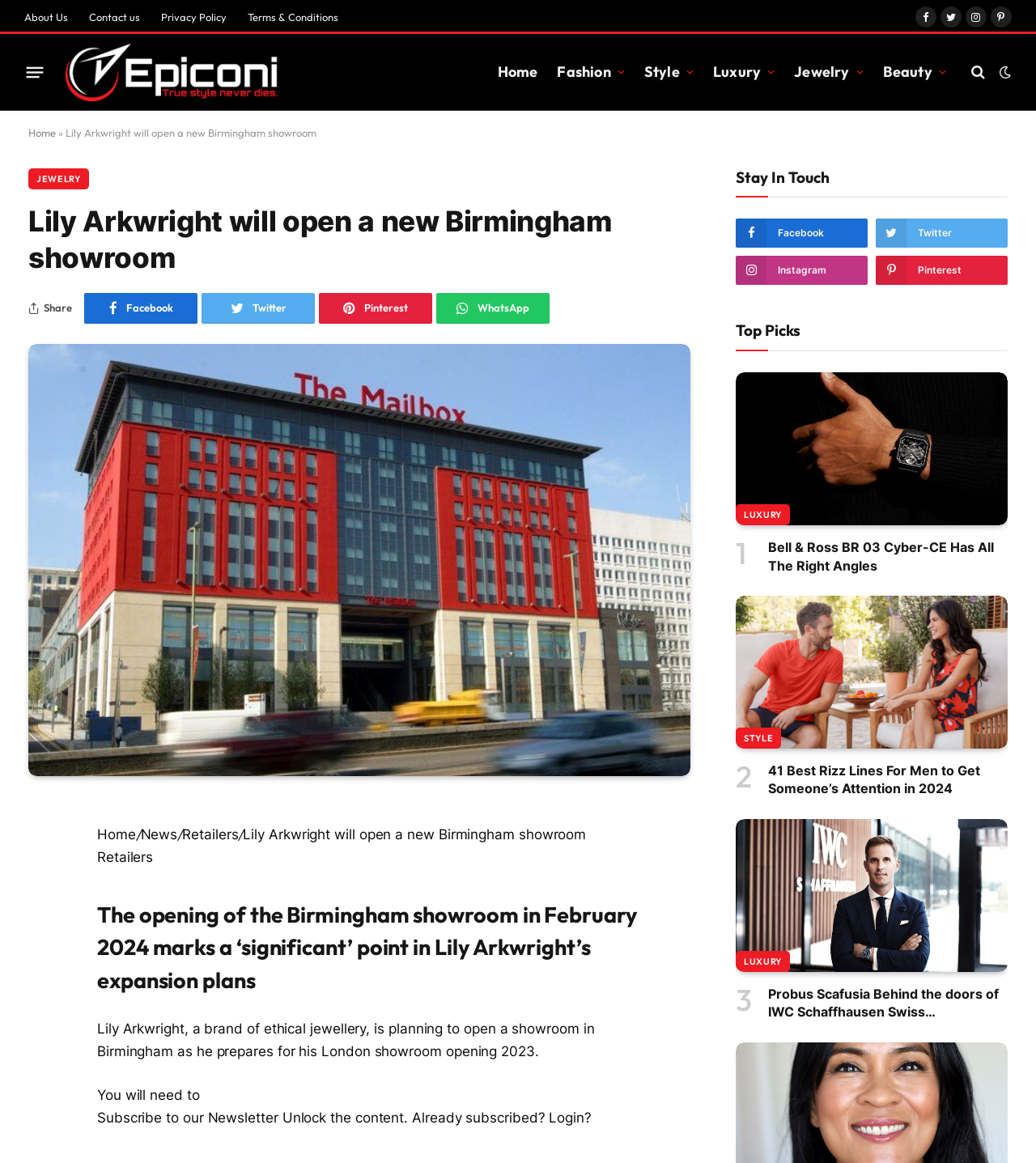Please find the bounding box coordinates of the element that needs to be clicked to perform the following instruction: "Share on Twitter". The bounding box coordinates should be four float numbers between 0 and 1, represented as [left, top, right, bottom].

[0.195, 0.252, 0.304, 0.278]